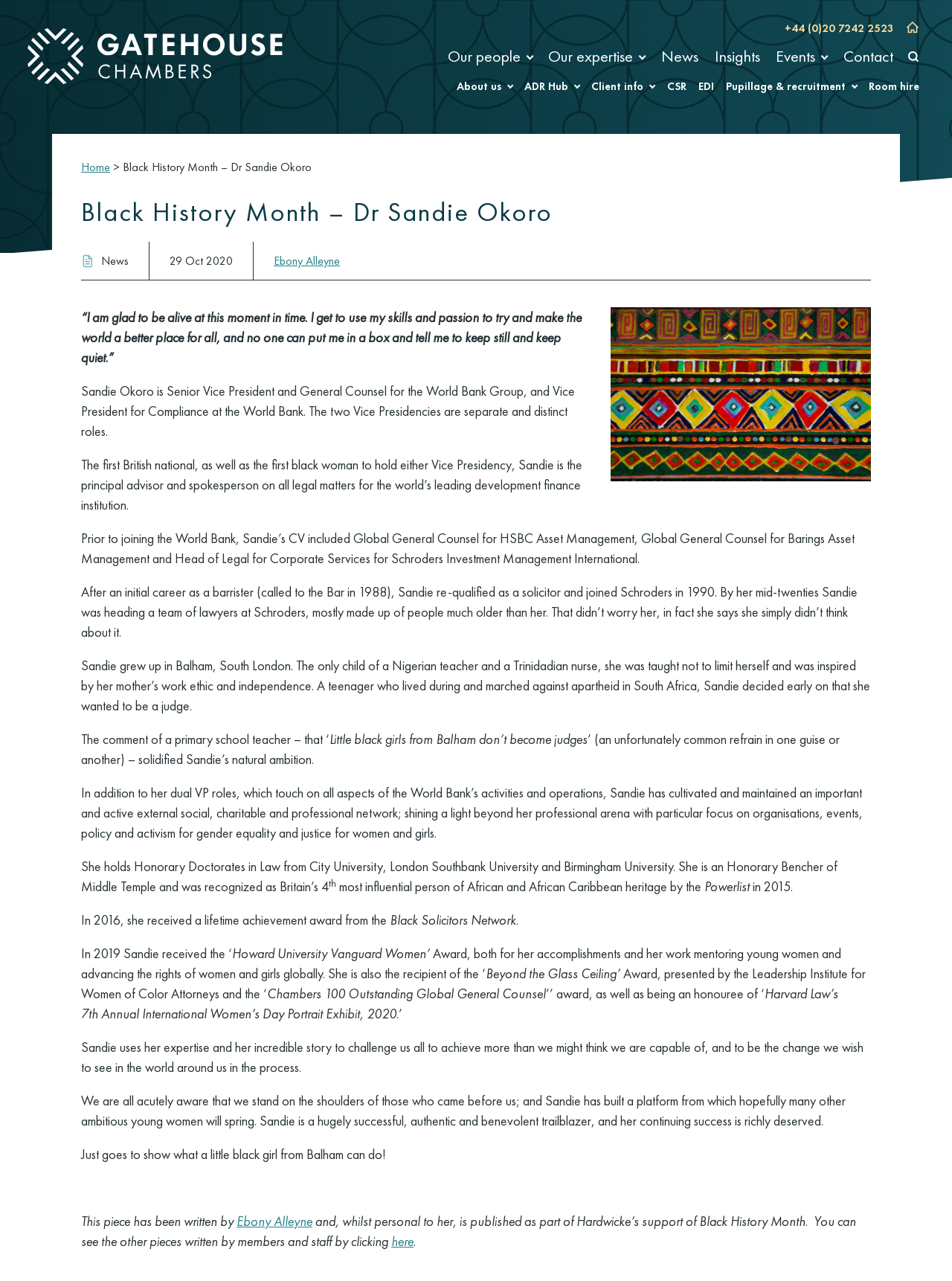Can you extract the primary headline text from the webpage?

Black History Month – Dr Sandie Okoro